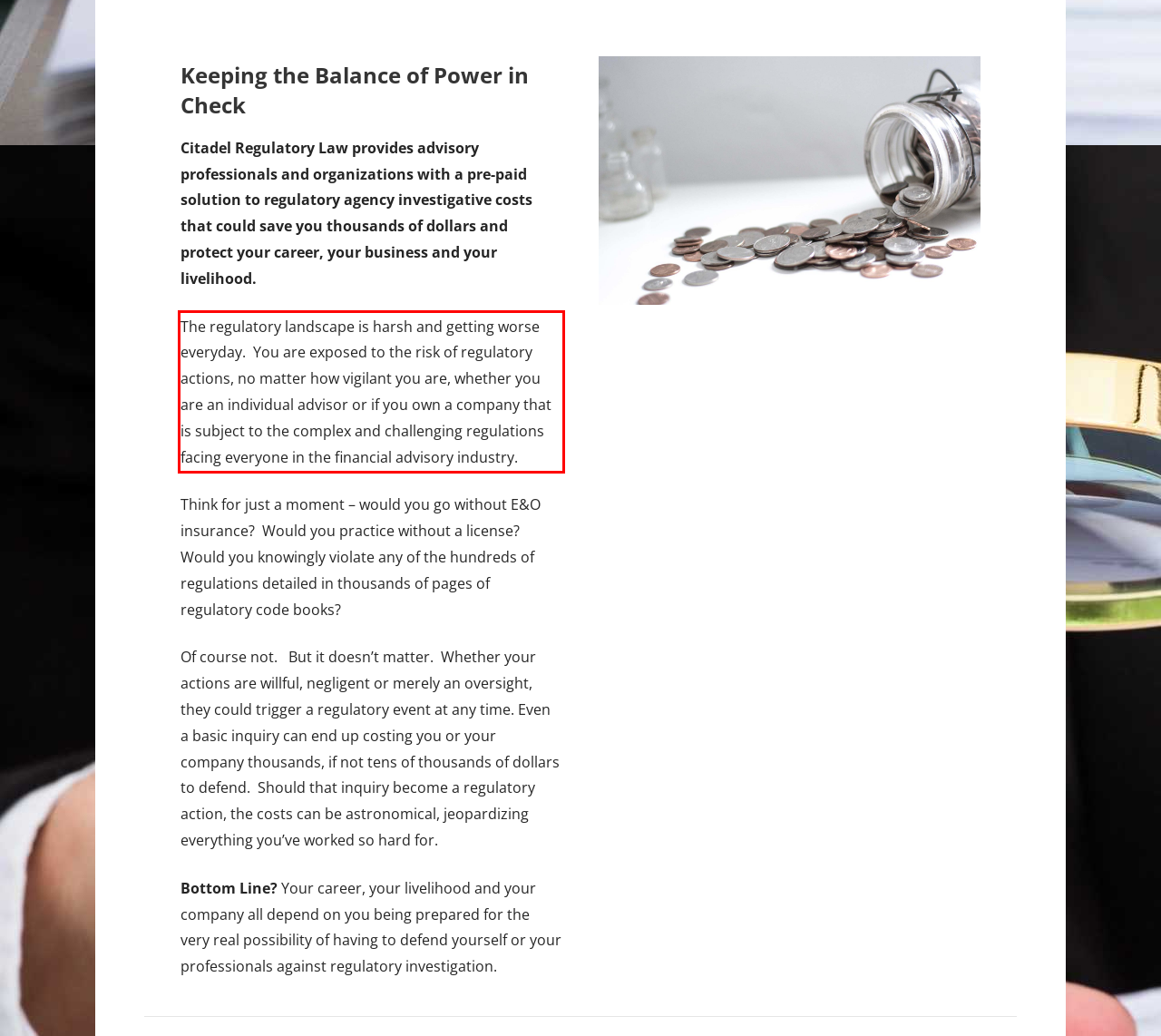You are presented with a screenshot containing a red rectangle. Extract the text found inside this red bounding box.

The regulatory landscape is harsh and getting worse everyday. You are exposed to the risk of regulatory actions, no matter how vigilant you are, whether you are an individual advisor or if you own a company that is subject to the complex and challenging regulations facing everyone in the financial advisory industry.